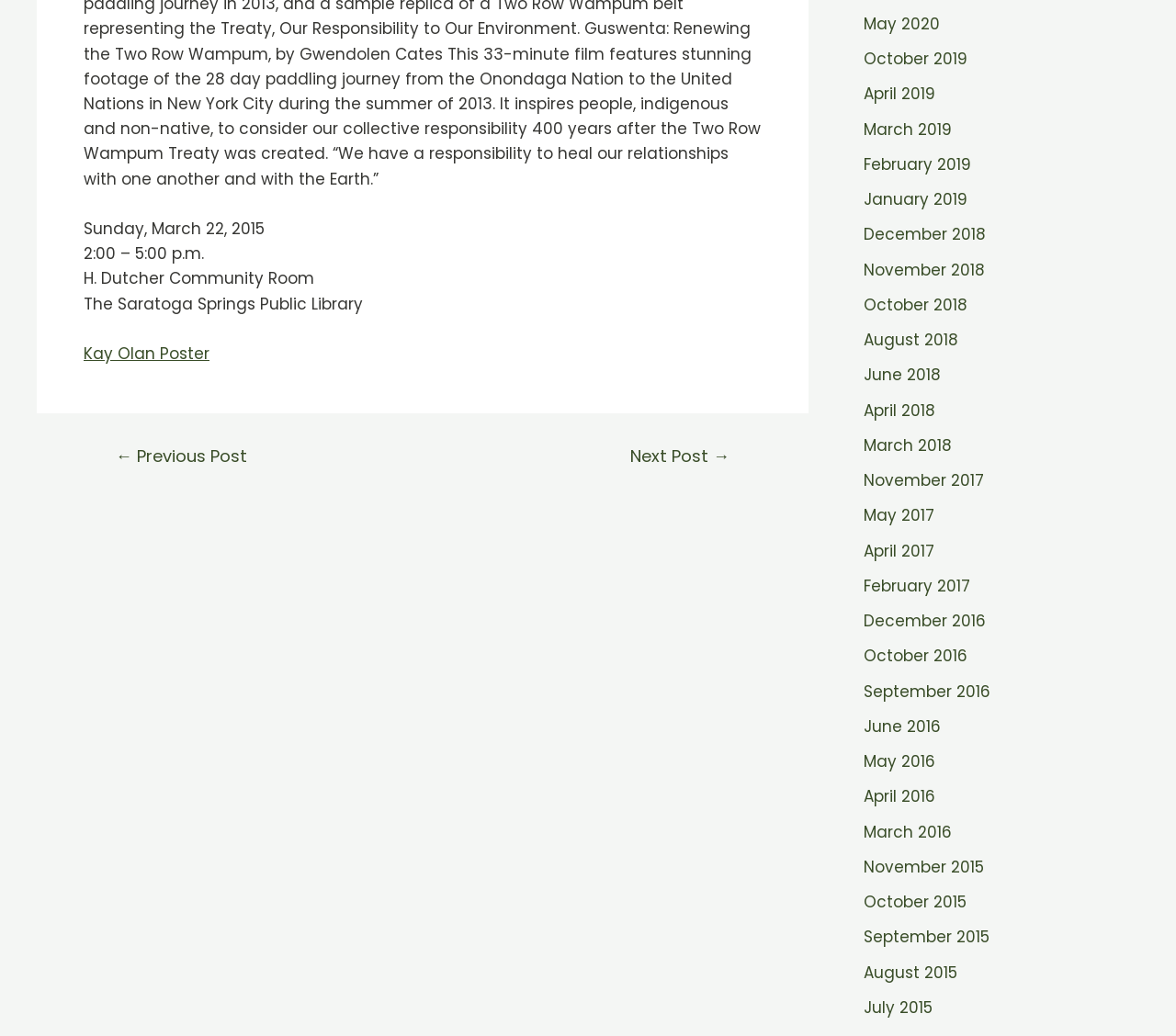What is the name of the library?
Analyze the screenshot and provide a detailed answer to the question.

The name of the library can be found in the static text element below the location, which reads 'The Saratoga Springs Public Library'. This suggests that the event is being held at this library.